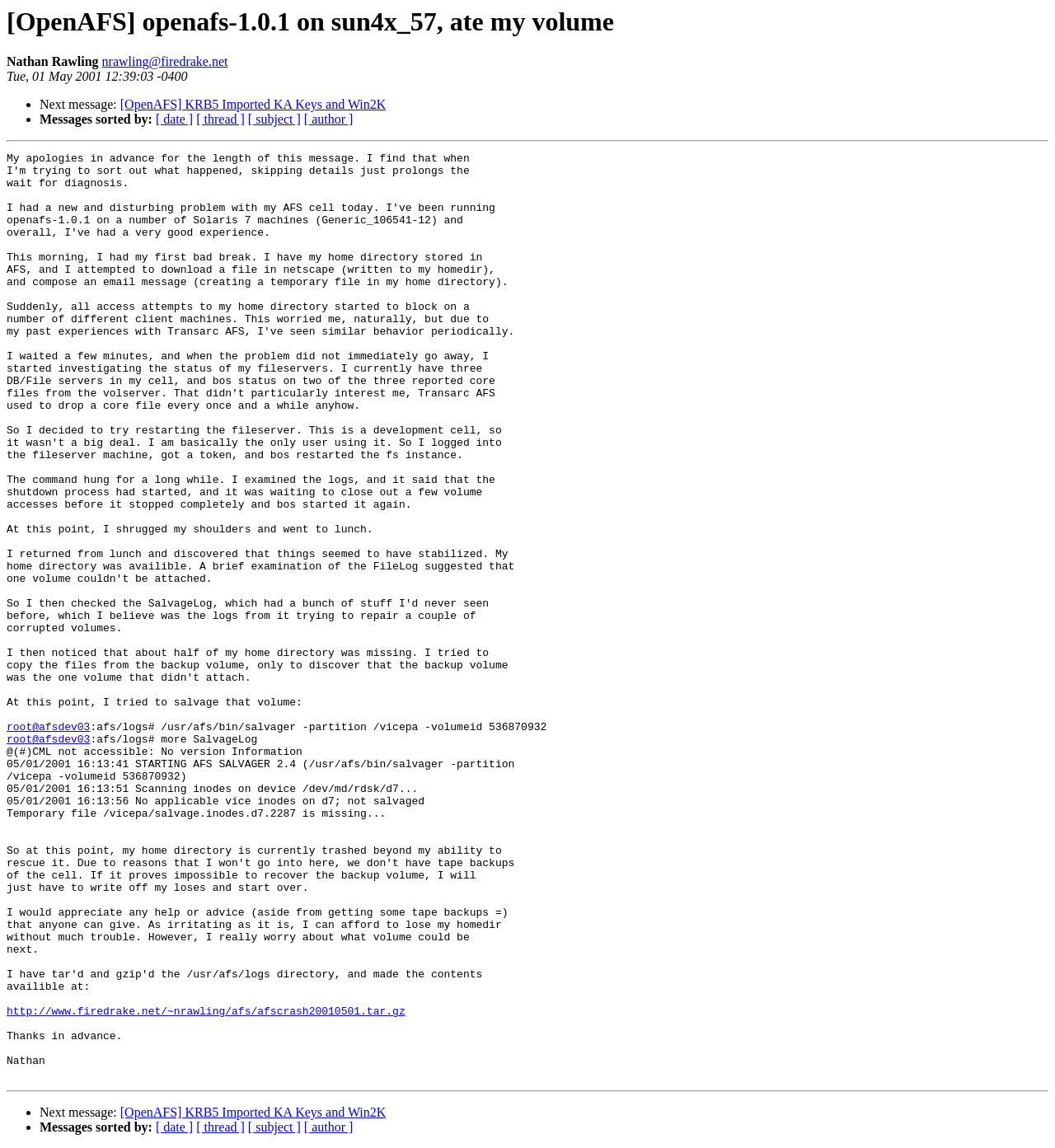Using the element description: "[ author ]", determine the bounding box coordinates for the specified UI element. The coordinates should be four float numbers between 0 and 1, [left, top, right, bottom].

[0.288, 0.098, 0.335, 0.11]